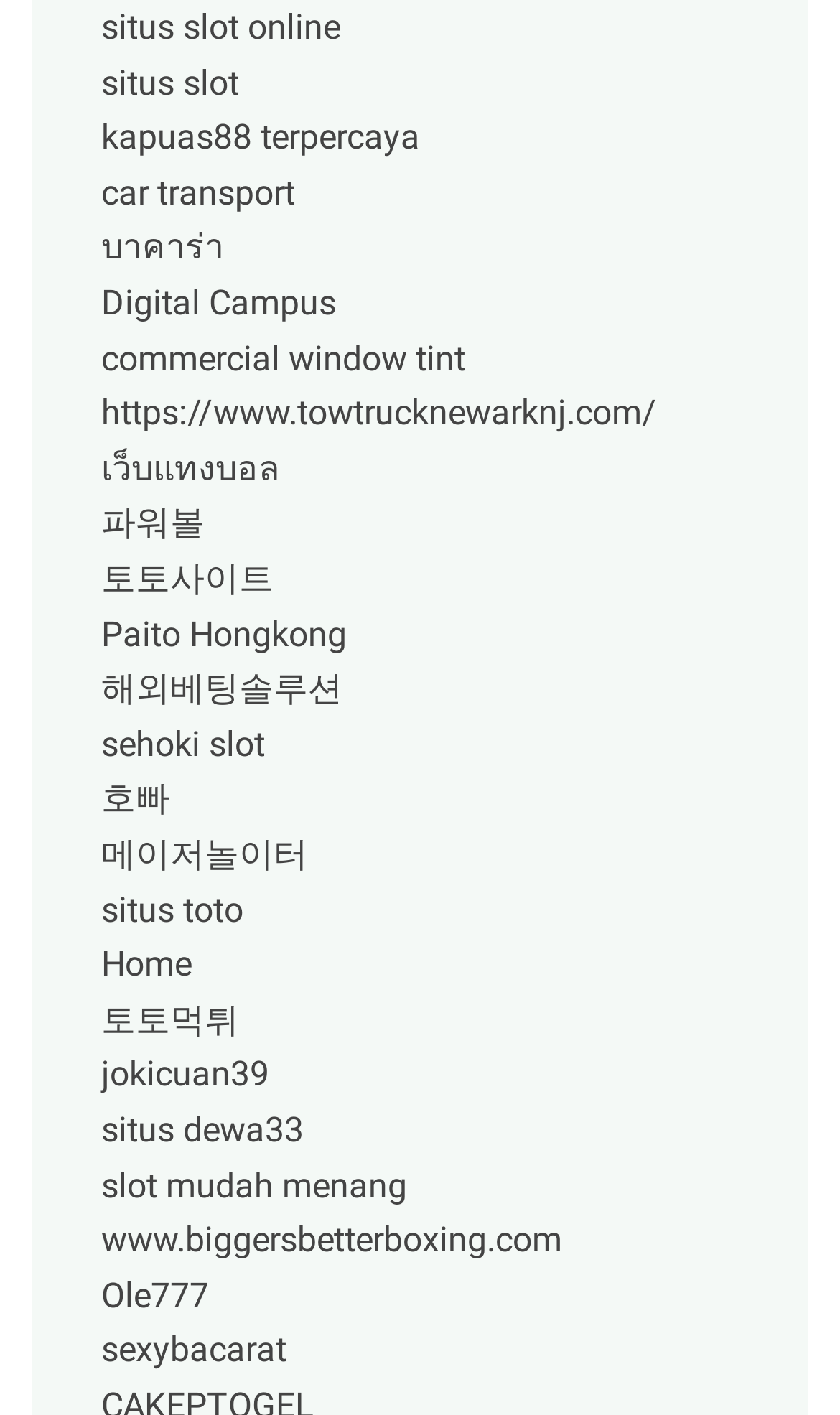Please find the bounding box coordinates of the element's region to be clicked to carry out this instruction: "check out เว็บแทงบอล".

[0.121, 0.316, 0.333, 0.345]